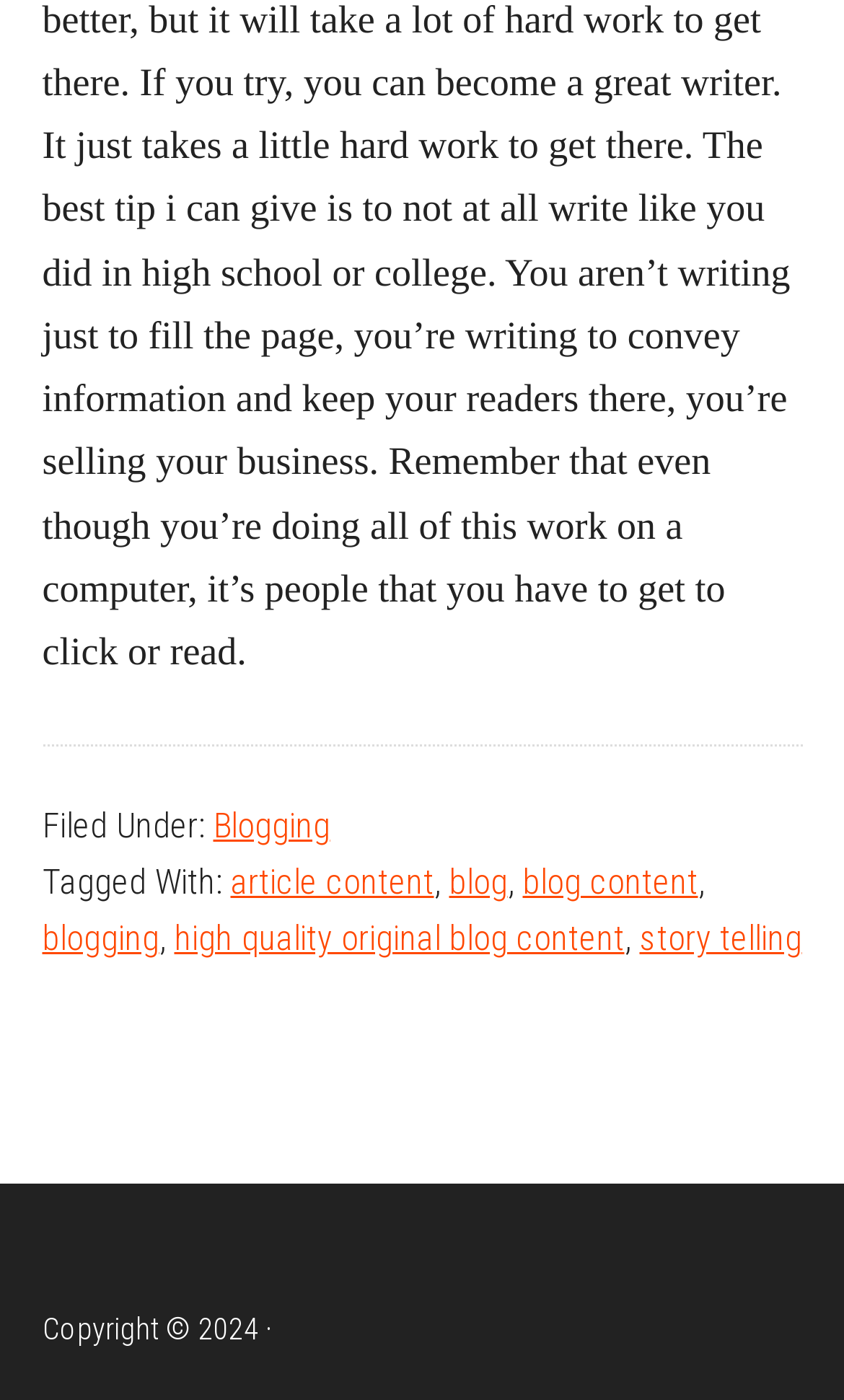Respond to the following query with just one word or a short phrase: 
How many tags are associated with the blog post?

4